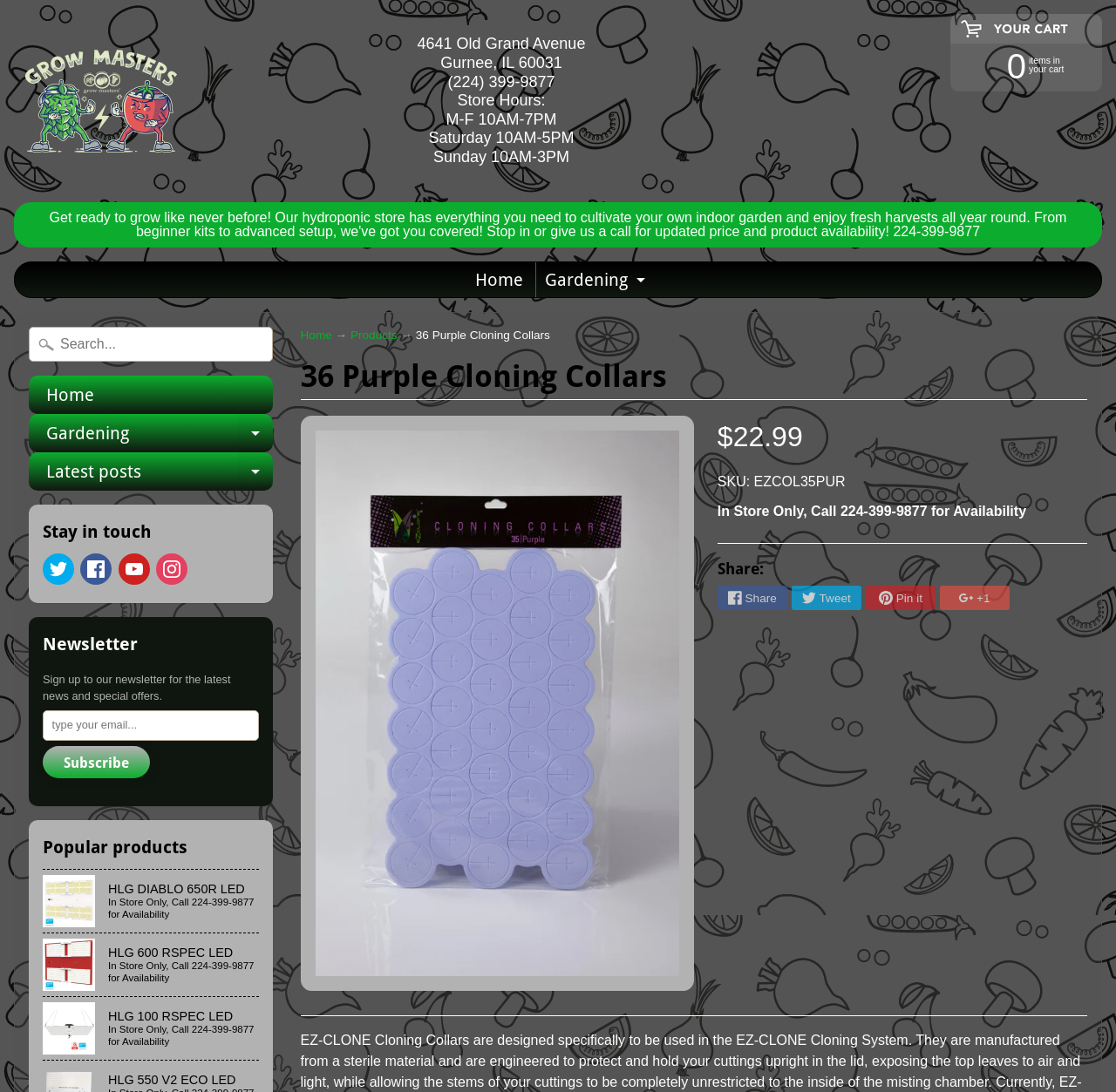Find the bounding box coordinates for the element that must be clicked to complete the instruction: "Subscribe to the newsletter". The coordinates should be four float numbers between 0 and 1, indicated as [left, top, right, bottom].

[0.038, 0.683, 0.134, 0.713]